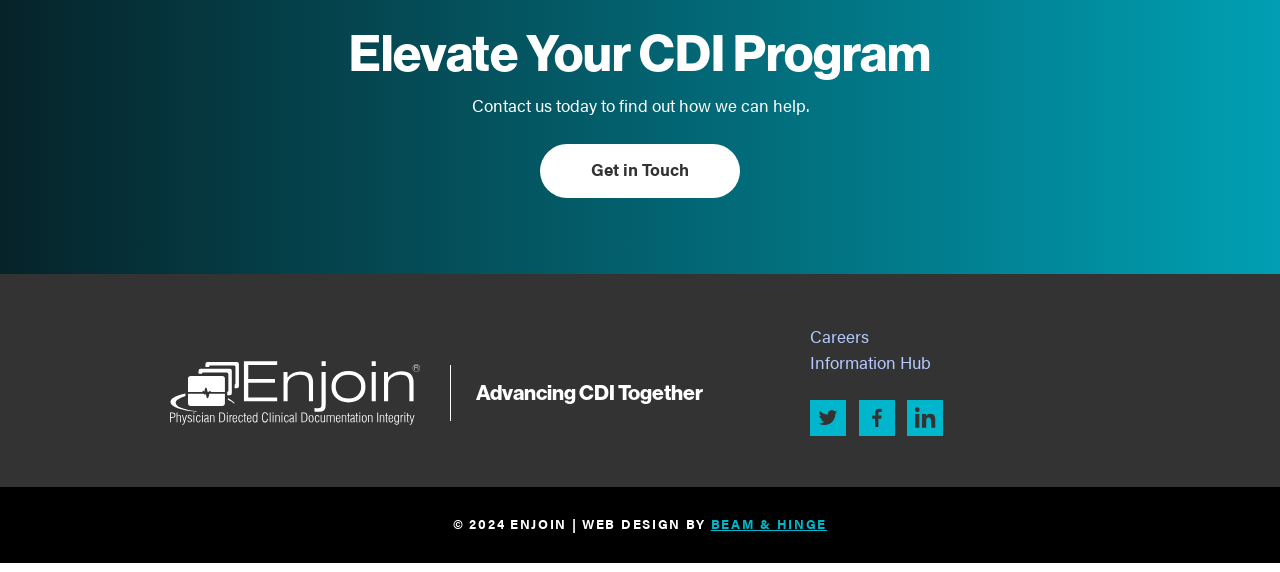What is the purpose of the 'Get in Touch' link?
Please use the visual content to give a single word or phrase answer.

Contact